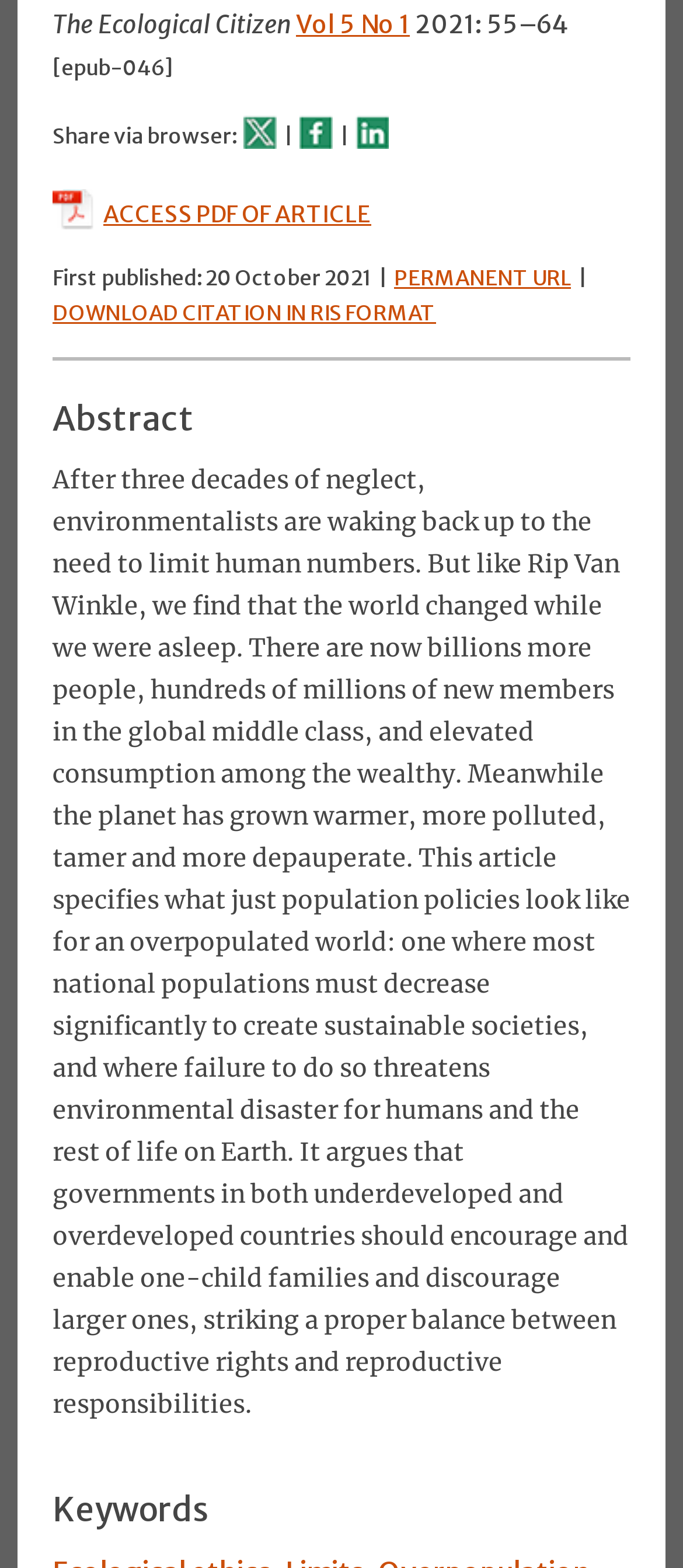Find the bounding box of the element with the following description: "Vol 5 No 1". The coordinates must be four float numbers between 0 and 1, formatted as [left, top, right, bottom].

[0.433, 0.006, 0.6, 0.026]